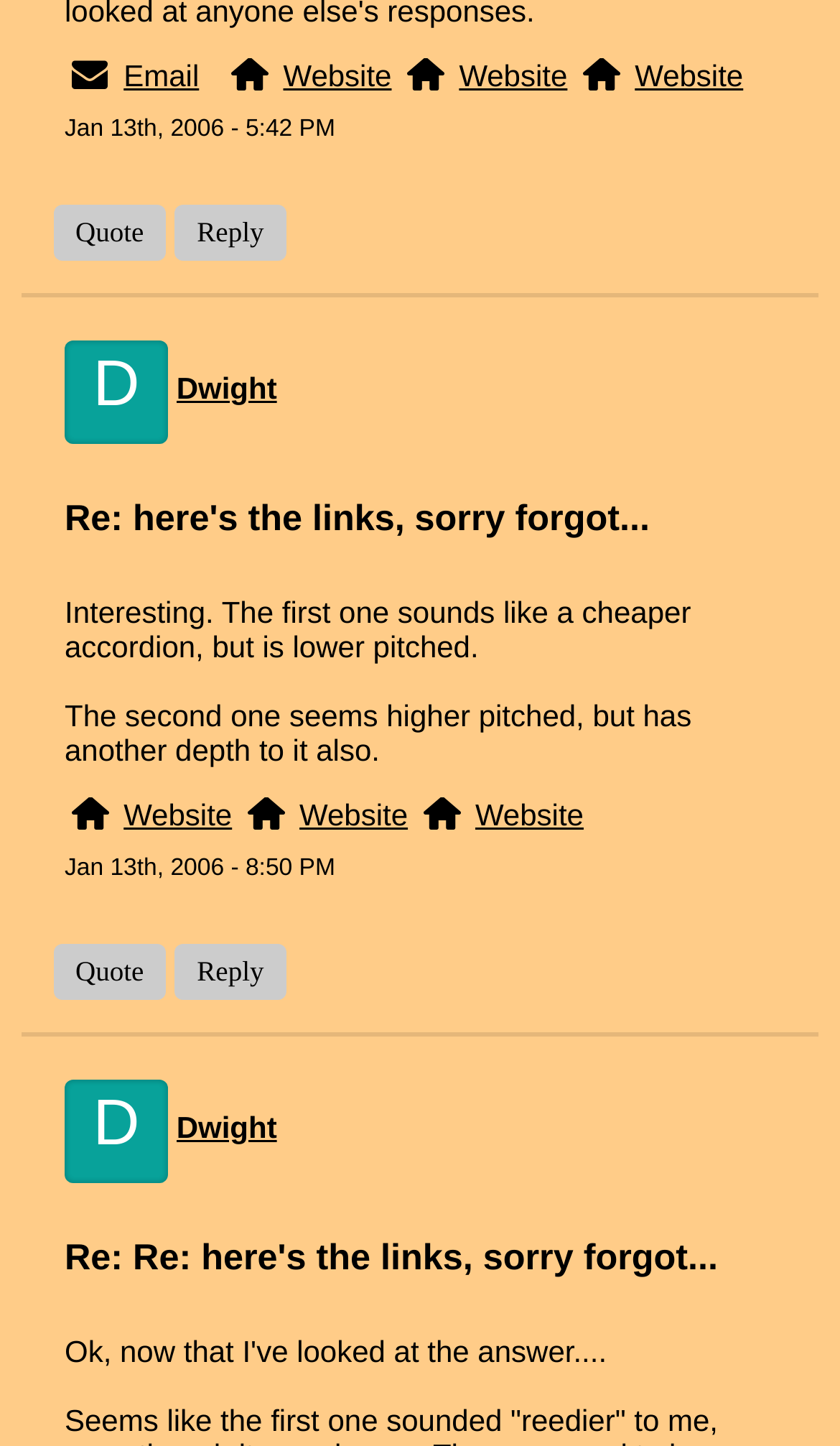Show the bounding box coordinates for the element that needs to be clicked to execute the following instruction: "Click the Quote button". Provide the coordinates in the form of four float numbers between 0 and 1, i.e., [left, top, right, bottom].

[0.064, 0.142, 0.197, 0.181]